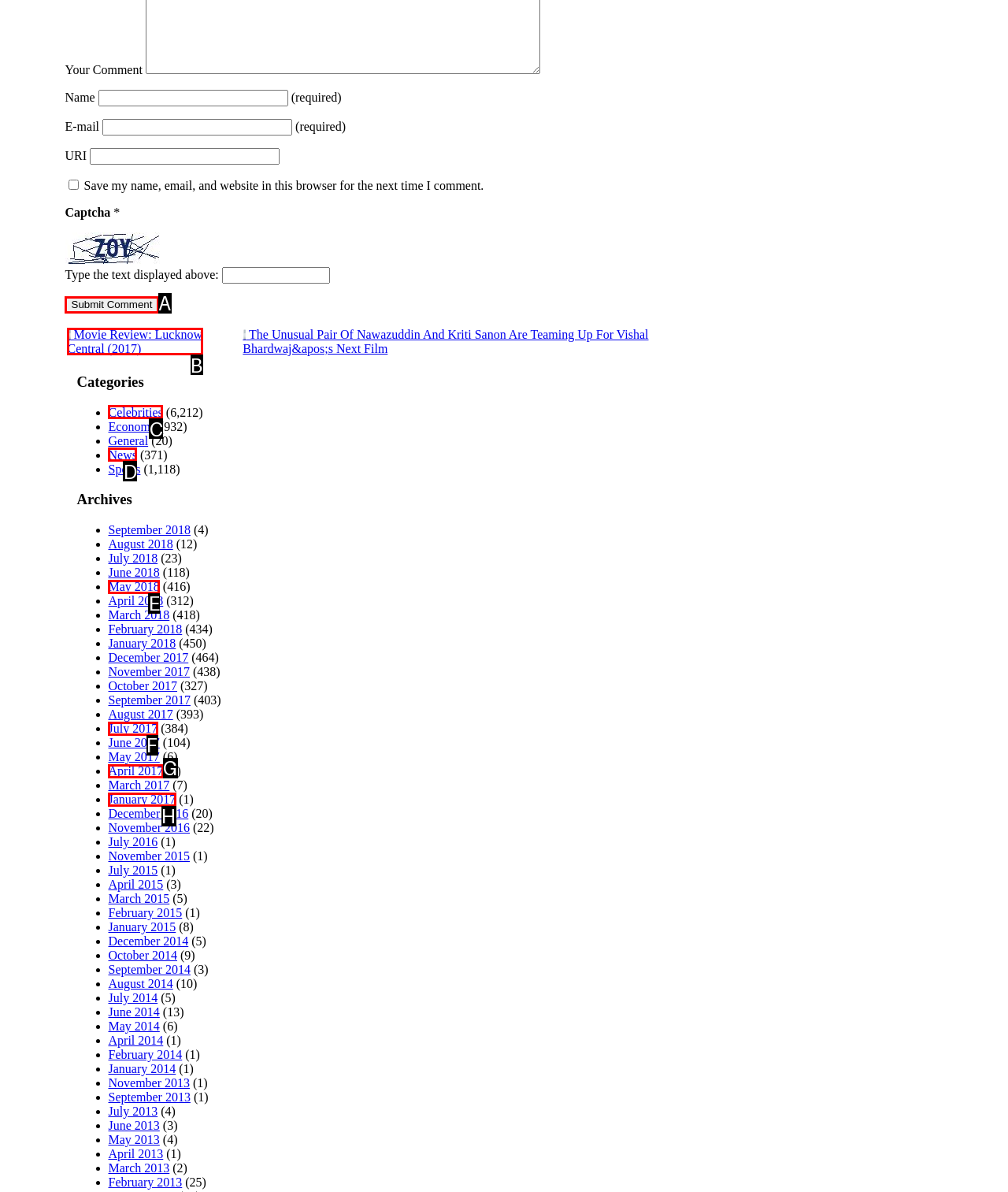Which choice should you pick to execute the task: View the movie review of Lucknow Central
Respond with the letter associated with the correct option only.

B